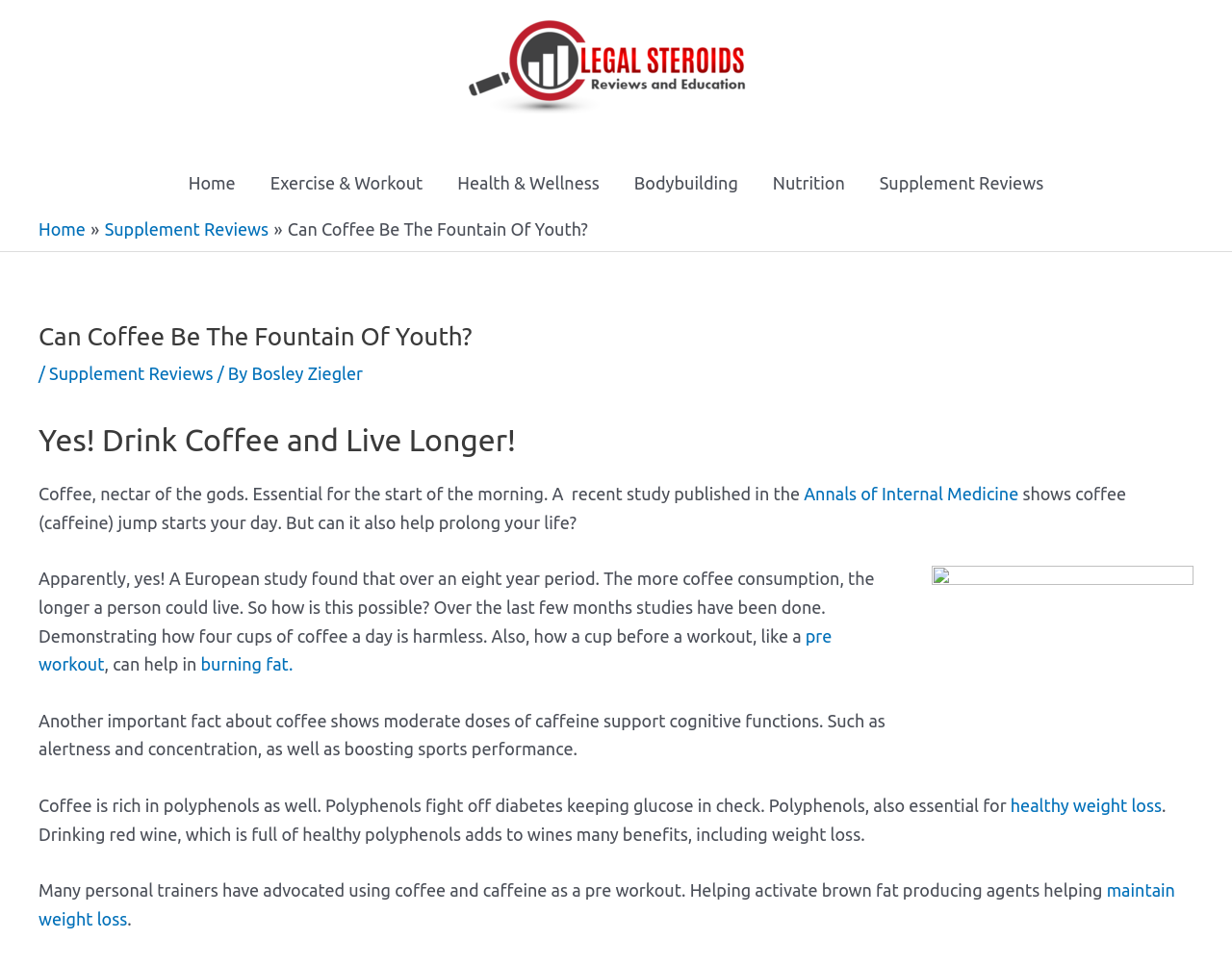Identify the bounding box coordinates for the region to click in order to carry out this instruction: "Learn more about 'healthy weight loss'". Provide the coordinates using four float numbers between 0 and 1, formatted as [left, top, right, bottom].

[0.82, 0.824, 0.943, 0.844]